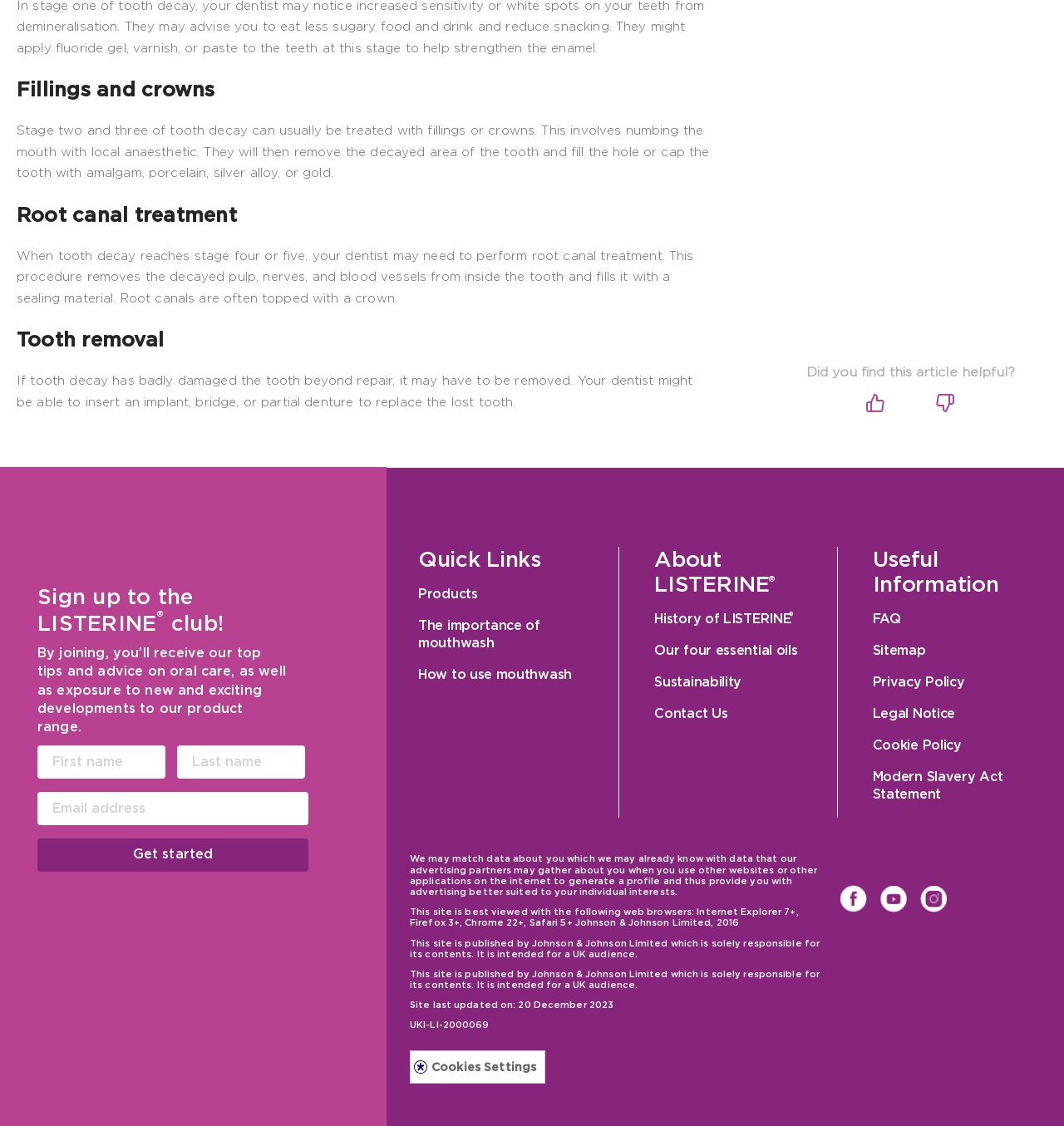What are the stages of tooth decay?
Provide a concise answer using a single word or phrase based on the image.

Two to five